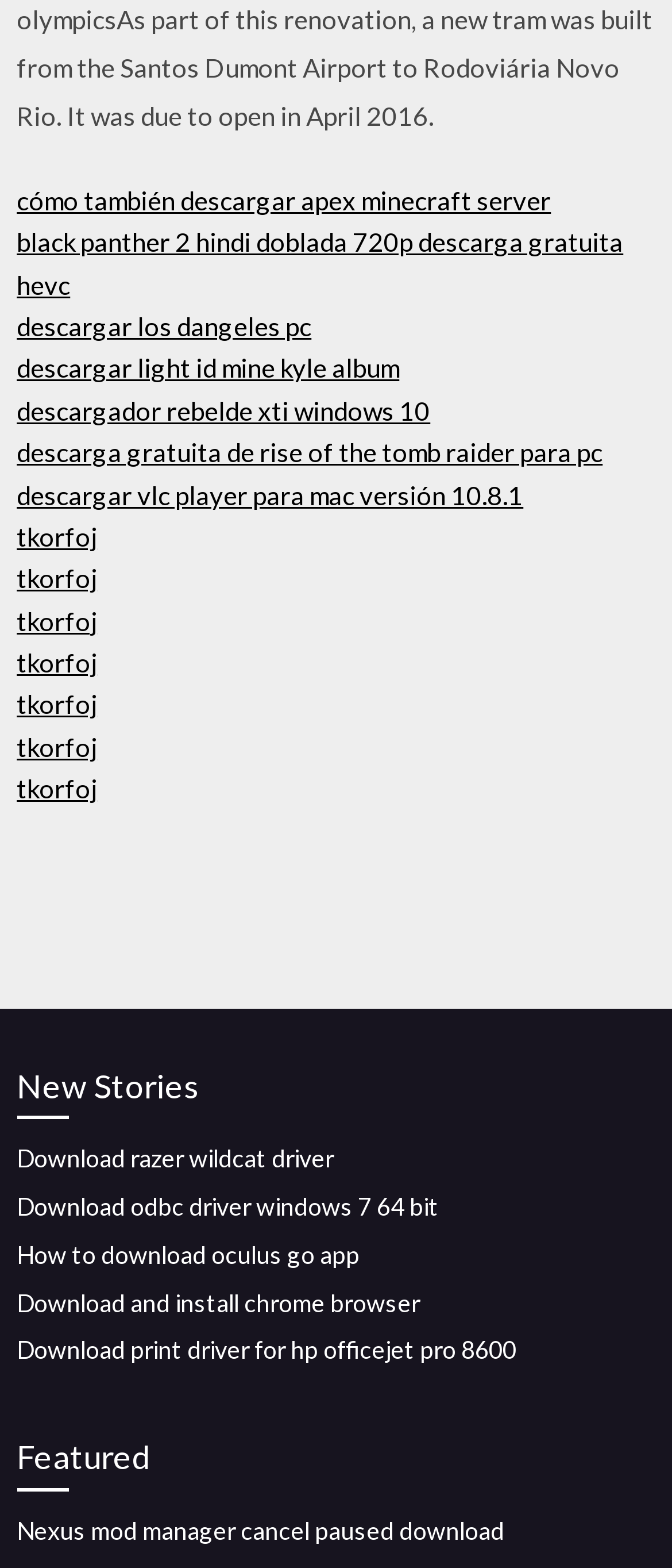Using the elements shown in the image, answer the question comprehensively: What is the purpose of the repeated 'tkorfoj' links?

The repeated 'tkorfoj' links appear to be anomalies on the webpage. Without additional context, it is unclear what purpose they serve or what they are intended to link to. They do not seem to fit with the overall theme of downloading files or software.